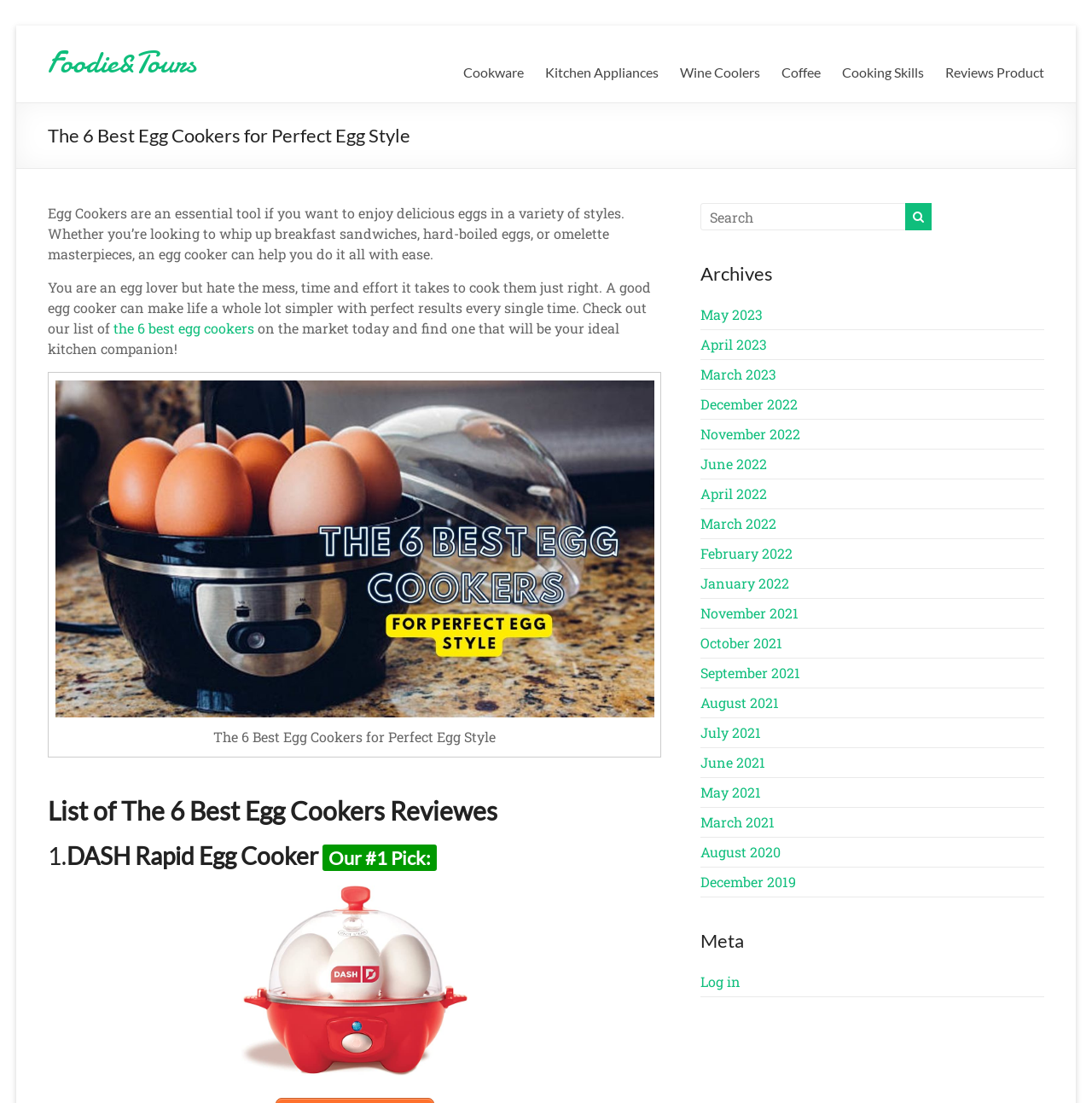Please identify the bounding box coordinates of the clickable area that will fulfill the following instruction: "Search for something". The coordinates should be in the format of four float numbers between 0 and 1, i.e., [left, top, right, bottom].

[0.641, 0.184, 0.83, 0.209]